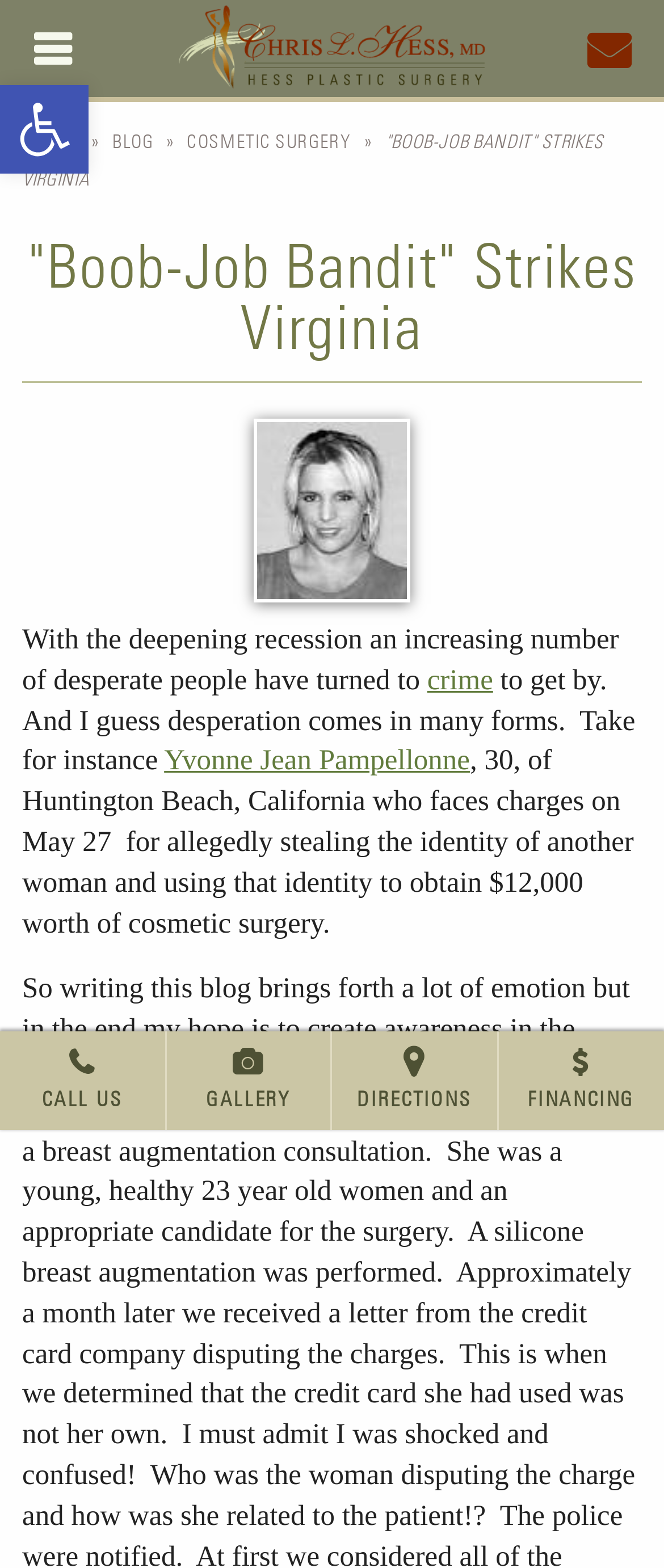What is the amount of money Yvonne Jean Pampellonne allegedly obtained for cosmetic surgery?
Look at the screenshot and give a one-word or phrase answer.

$12,000